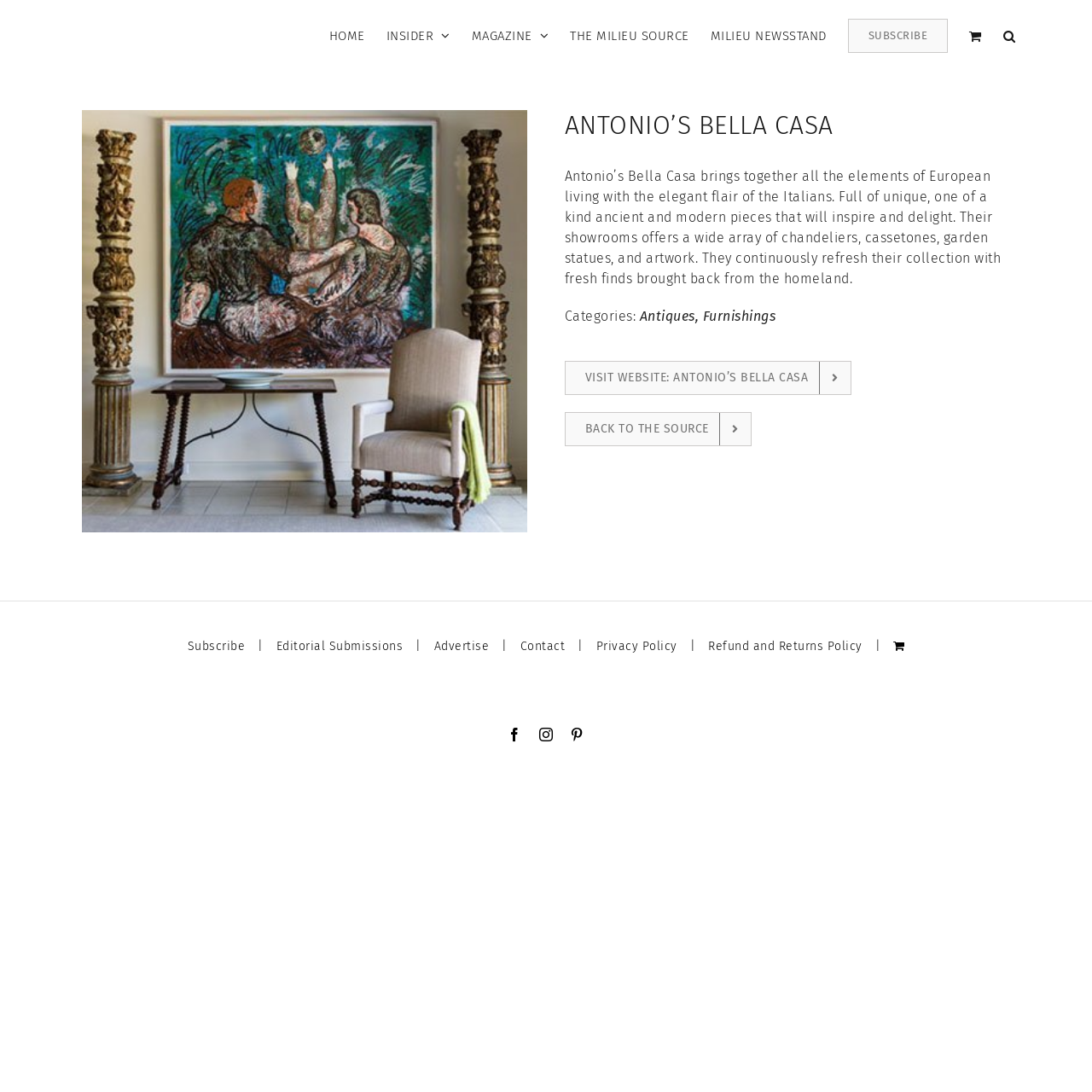What type of products does Antonio's Bella Casa offer?
Using the visual information, reply with a single word or short phrase.

Antiques, Furnishings